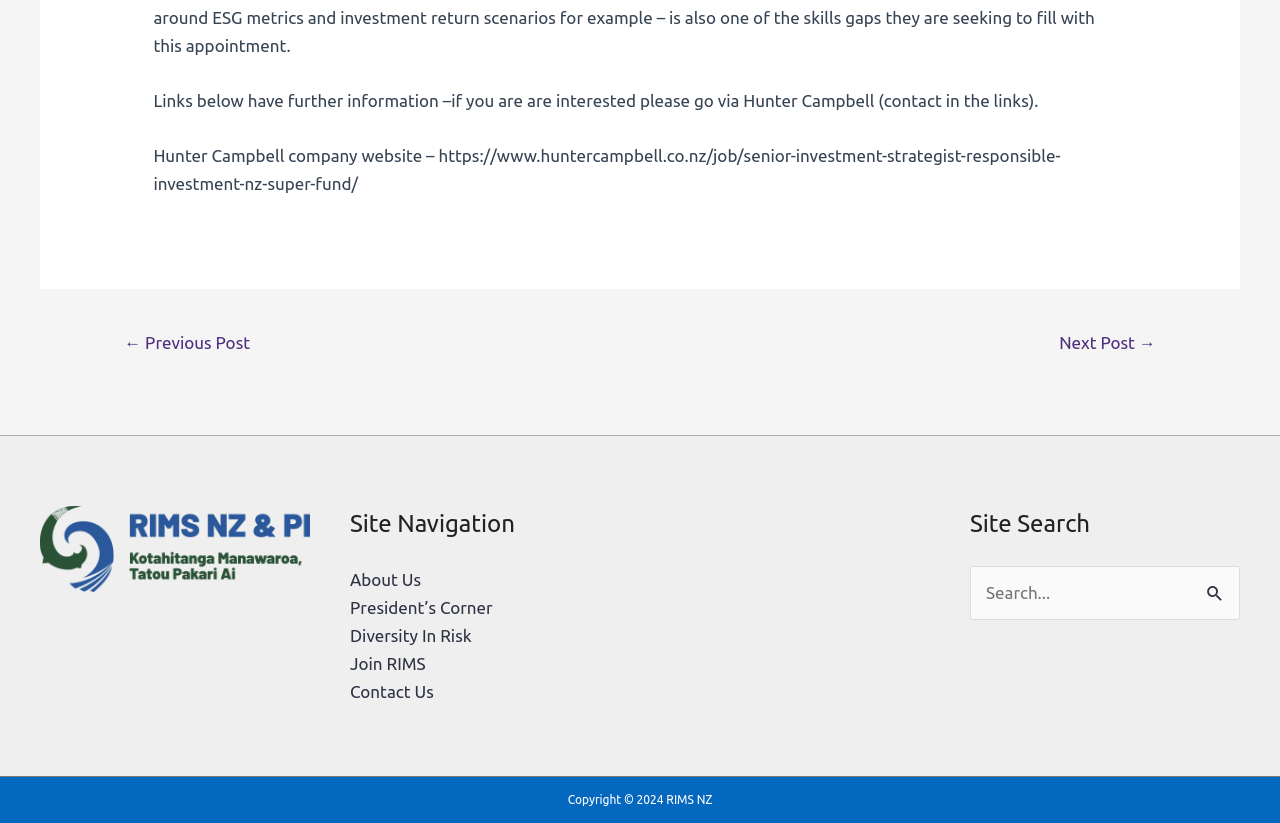Provide the bounding box coordinates for the UI element that is described by this text: "Diversity In Risk". The coordinates should be in the form of four float numbers between 0 and 1: [left, top, right, bottom].

[0.273, 0.761, 0.368, 0.784]